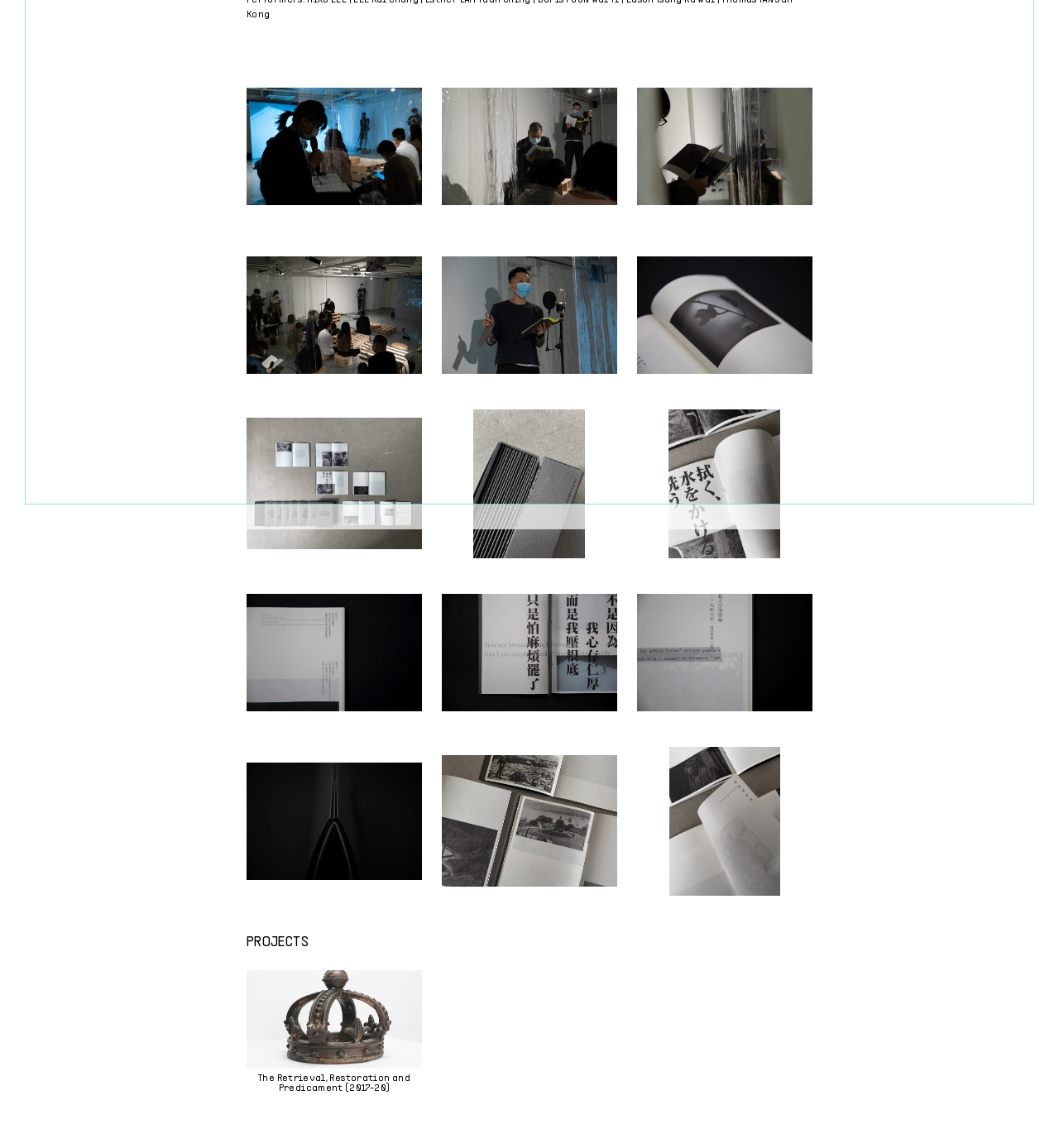Please locate the UI element described by "Other" and provide its bounding box coordinates.

[0.095, 0.834, 0.245, 0.846]